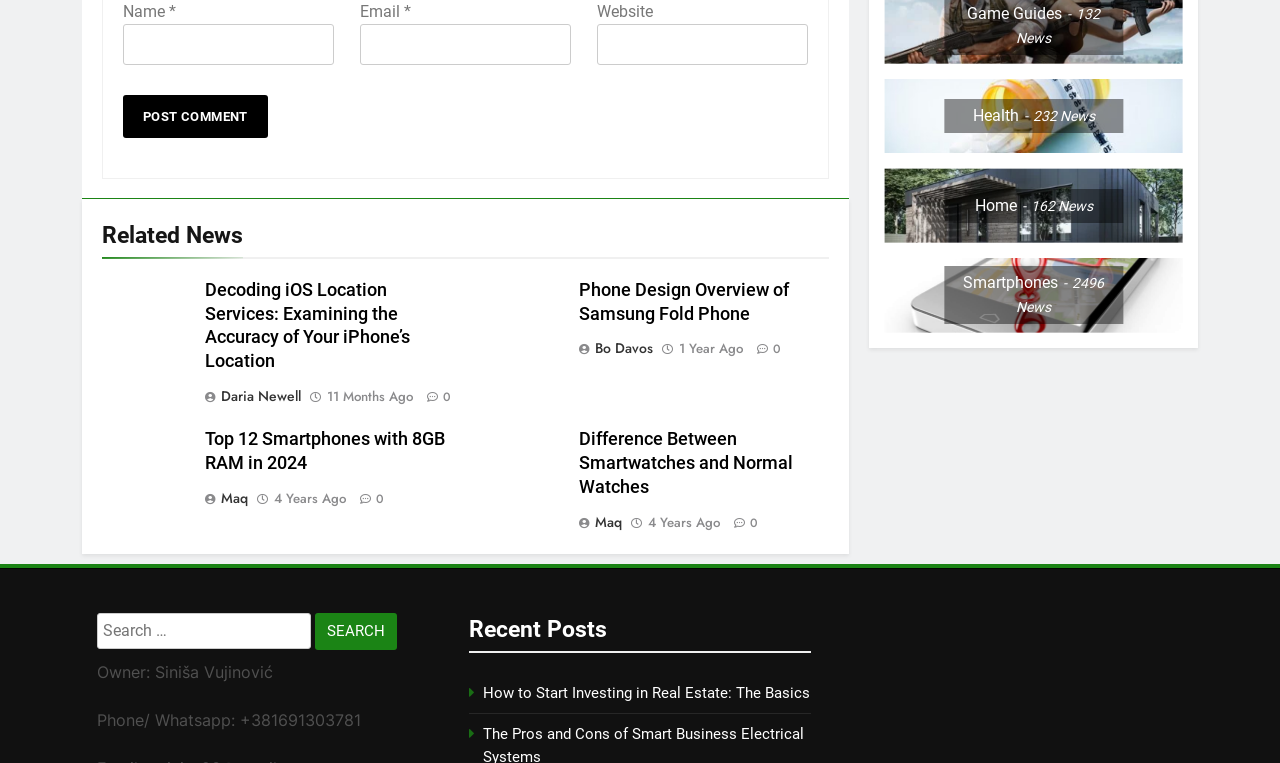For the element described, predict the bounding box coordinates as (top-left x, top-left y, bottom-right x, bottom-right y). All values should be between 0 and 1. Element description: parent_node: Search for: value="Search"

[0.246, 0.803, 0.31, 0.852]